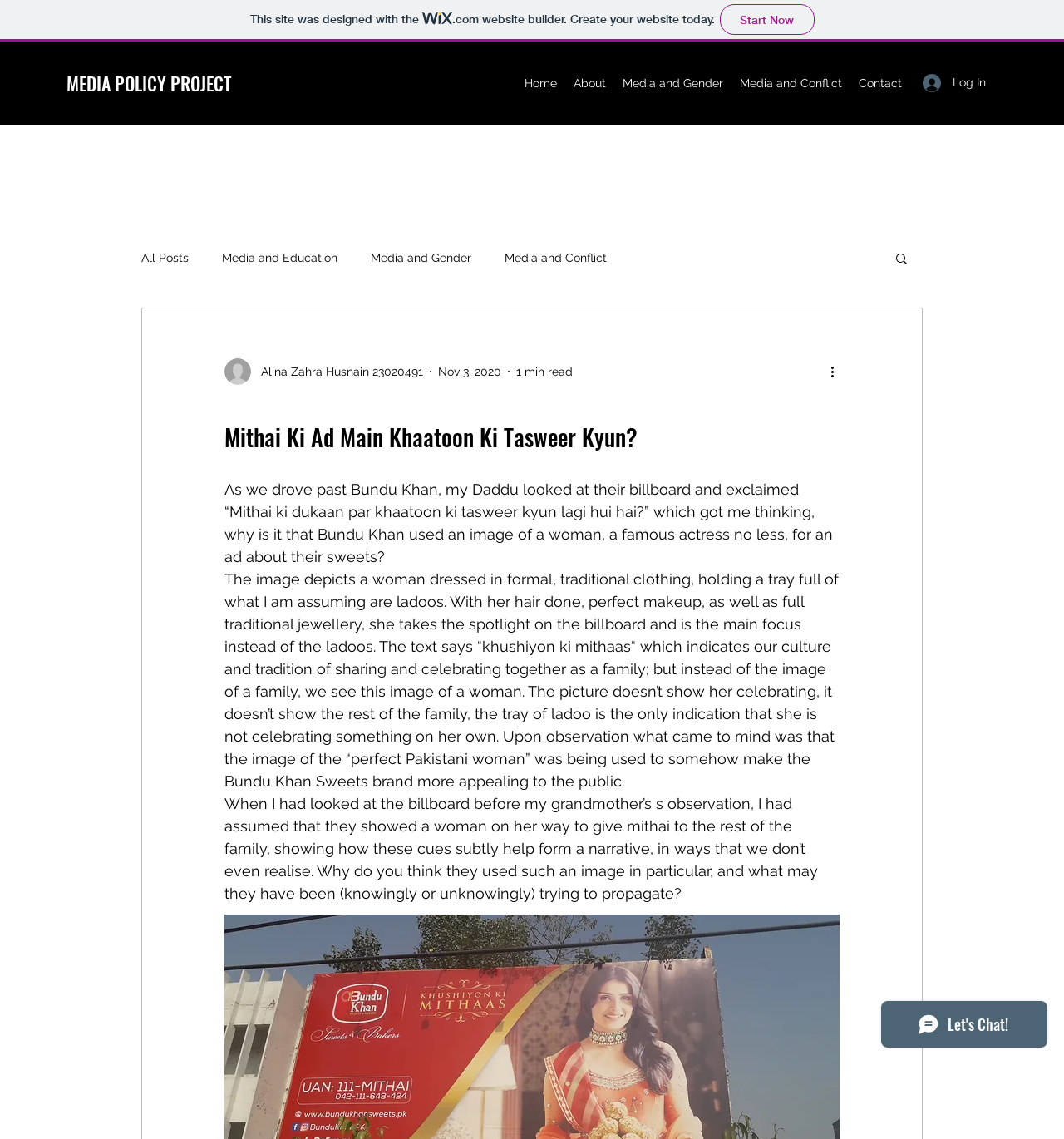Please identify the bounding box coordinates of the clickable region that I should interact with to perform the following instruction: "Read the 'Media and Gender' blog post". The coordinates should be expressed as four float numbers between 0 and 1, i.e., [left, top, right, bottom].

[0.348, 0.22, 0.443, 0.232]